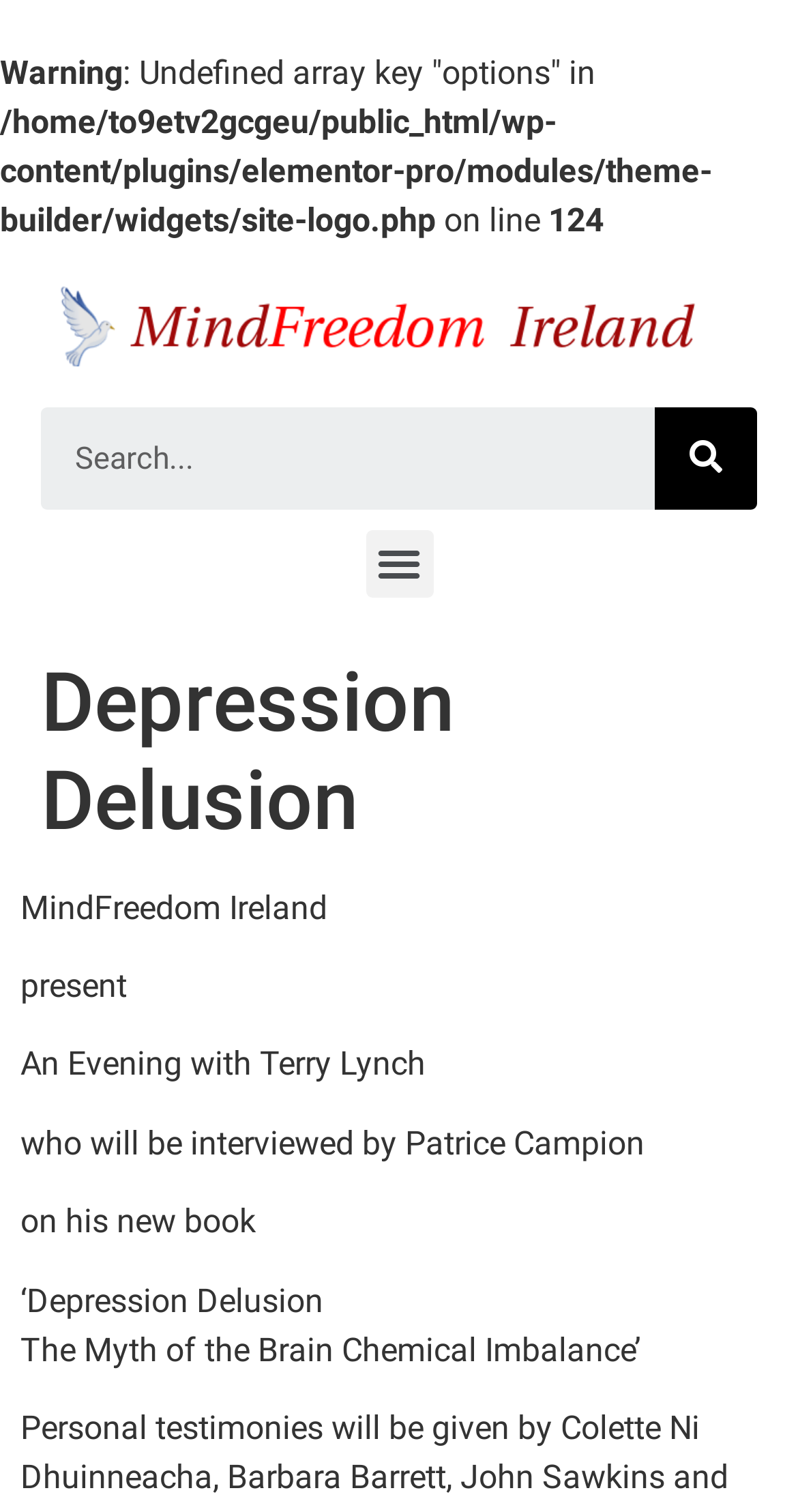What is the title of Terry Lynch's book?
Please give a detailed and thorough answer to the question, covering all relevant points.

The webpage mentions 'Depression Delusion' as the title of Terry Lynch's new book, which is also part of the webpage's title.